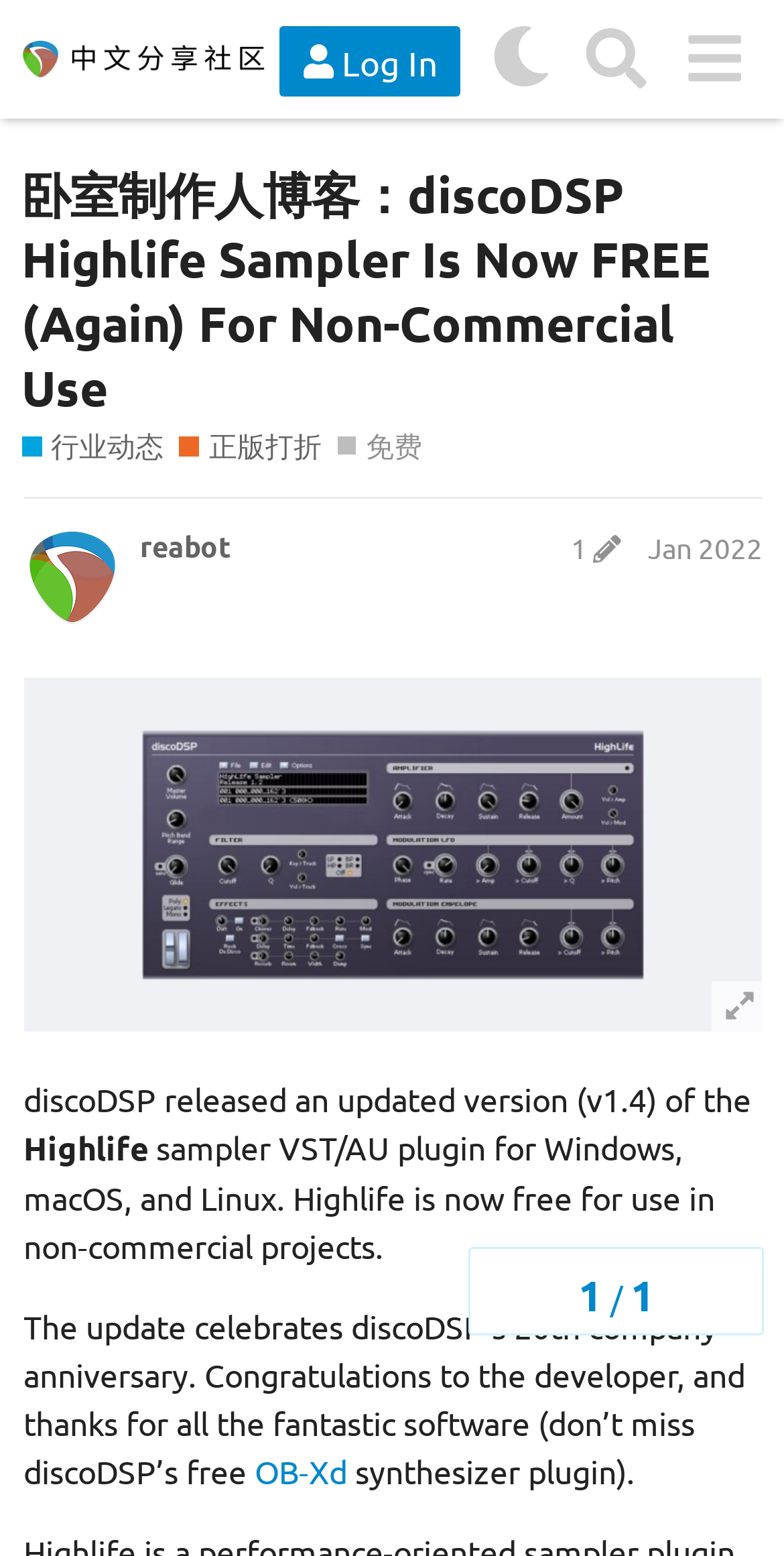Determine the main heading of the webpage and generate its text.

卧室制作人博客：discoDSP Highlife Sampler Is Now FREE (Again) For Non-Commercial Use